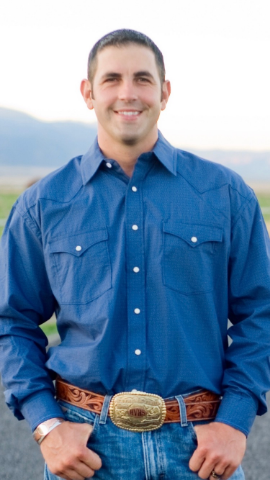Explain the image with as much detail as possible.

In this image, a confident man is standing against a scenic background, possibly a farm or open landscape. He is dressed in a blue button-up shirt with a subtle pattern, paired with well-fitted blue jeans. His outfit is complemented by a distinctive Western-style belt featuring a large, ornate buckle that adds a touch of character. The man exudes a friendly and approachable demeanor, with a warm smile on his face, suggesting a positive and welcoming personality. This image is part of the "Meet the Team" section, highlighting key members associated with a leadership role, specifically the 'Founder/President.'